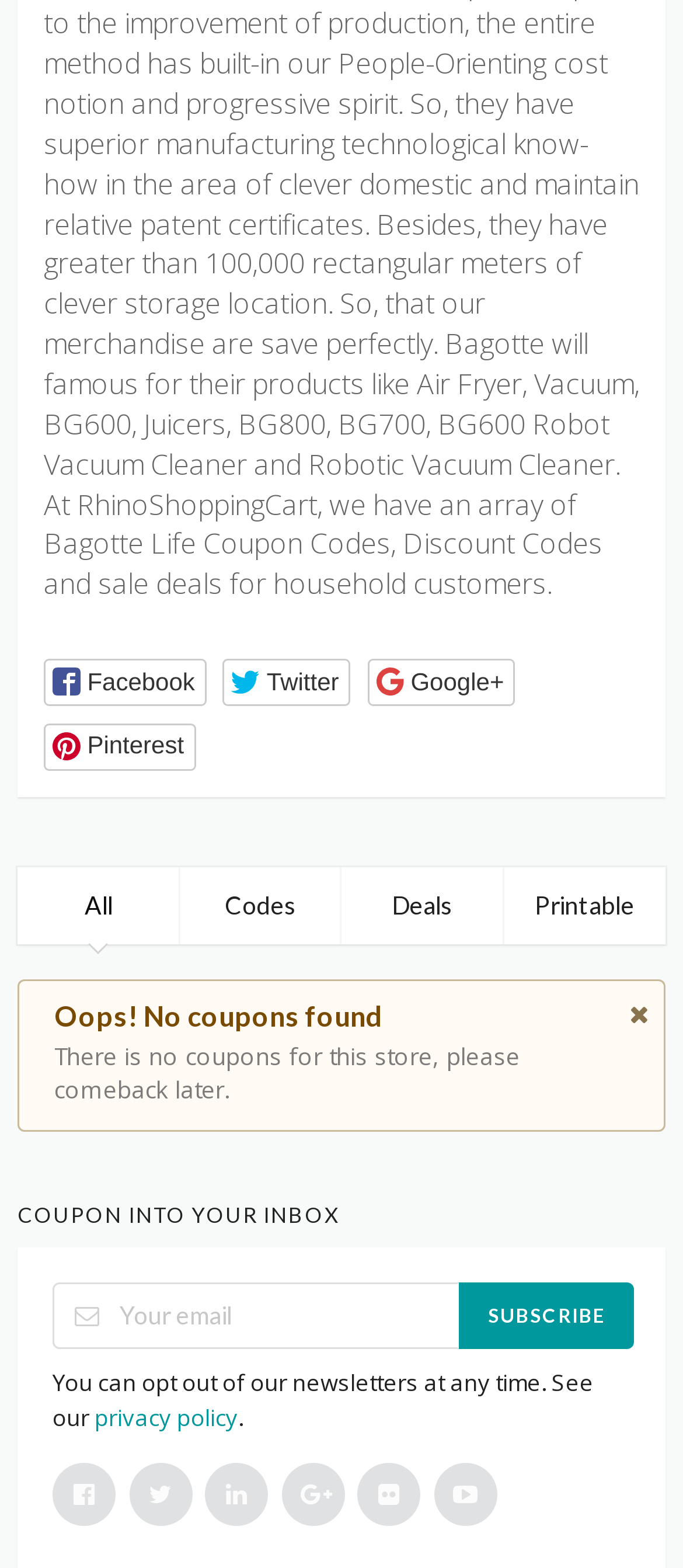Could you find the bounding box coordinates of the clickable area to complete this instruction: "Subscribe with your email"?

[0.077, 0.818, 0.672, 0.86]